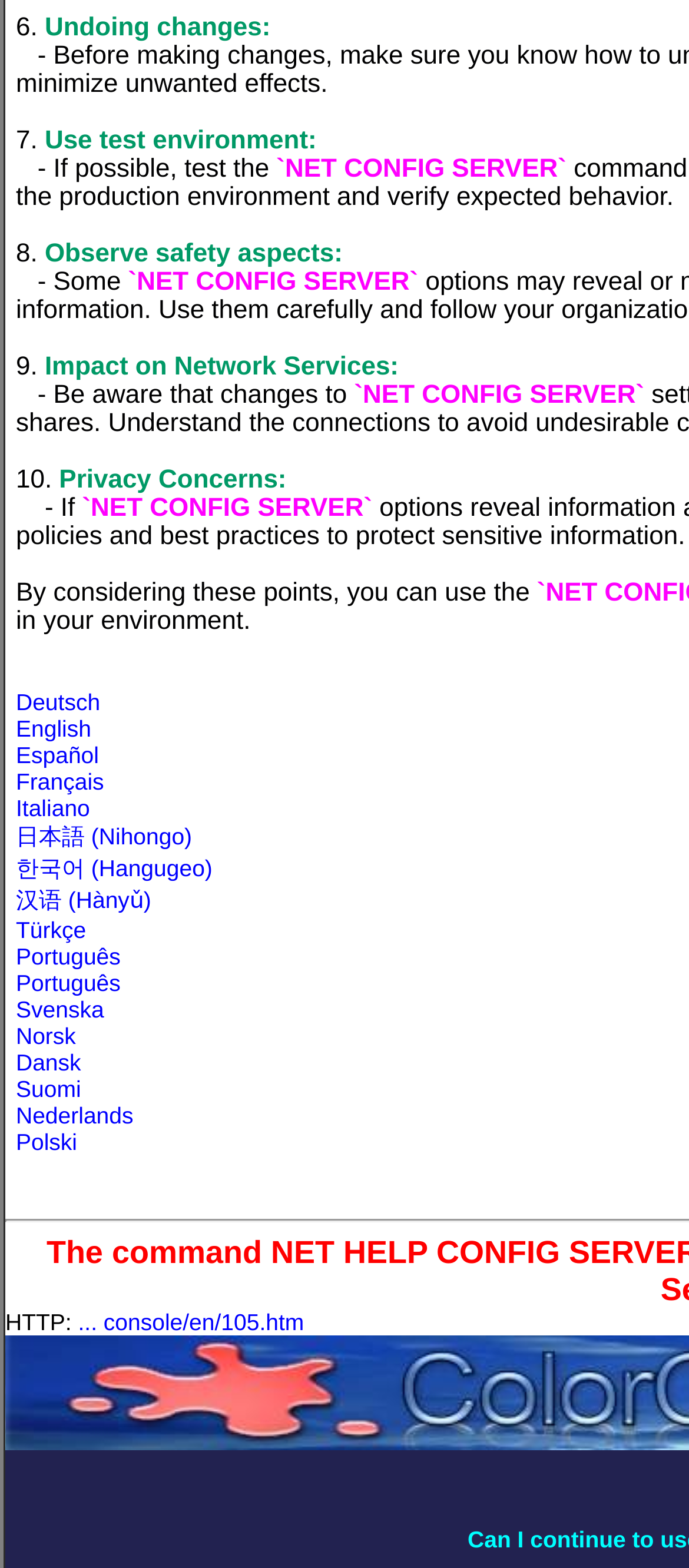Give a one-word or short phrase answer to the question: 
What is the command mentioned in the second section?

NET CONFIG SERVER